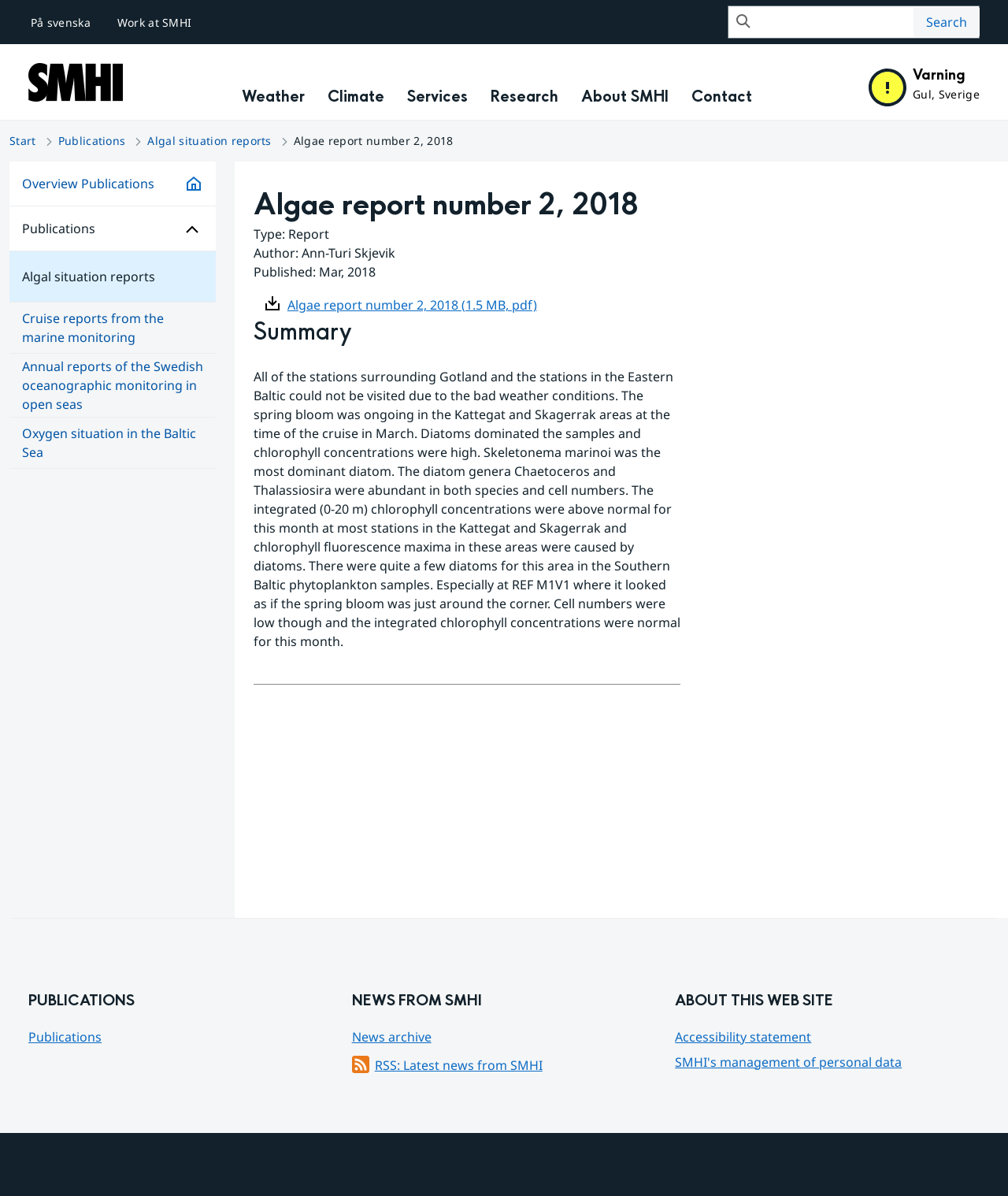Could you highlight the region that needs to be clicked to execute the instruction: "Expand menu for Publications"?

[0.169, 0.173, 0.213, 0.209]